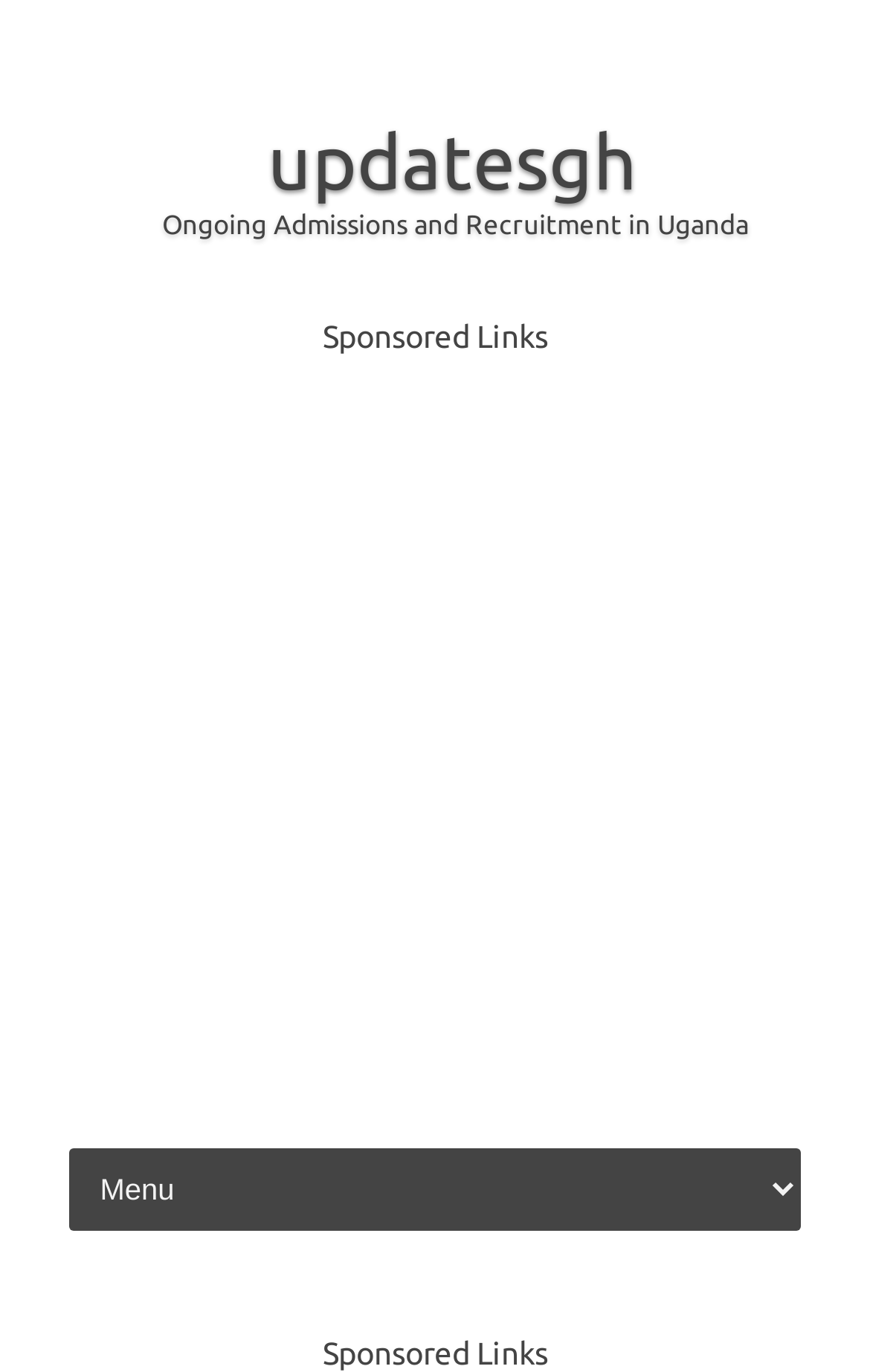Please find and generate the text of the main heading on the webpage.

University Of Sierra Leone Graduation Ceremony Date 2020